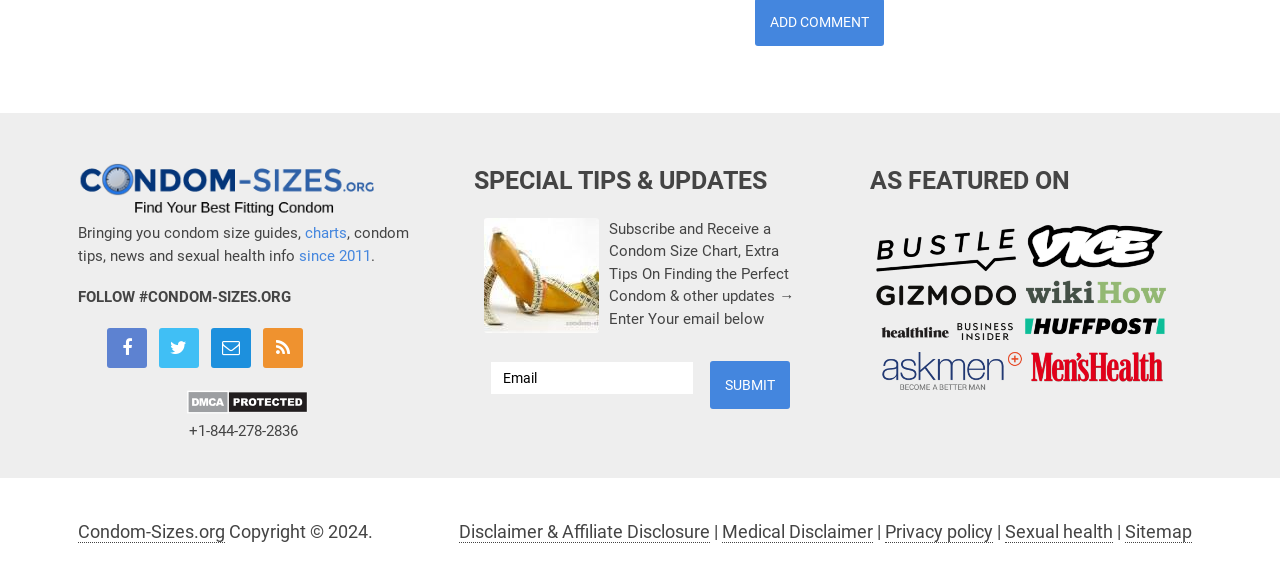What is the website's copyright year?
Please use the image to provide an in-depth answer to the question.

The copyright information is located at the bottom of the webpage, indicating that the website's content is copyrighted as of 2024.